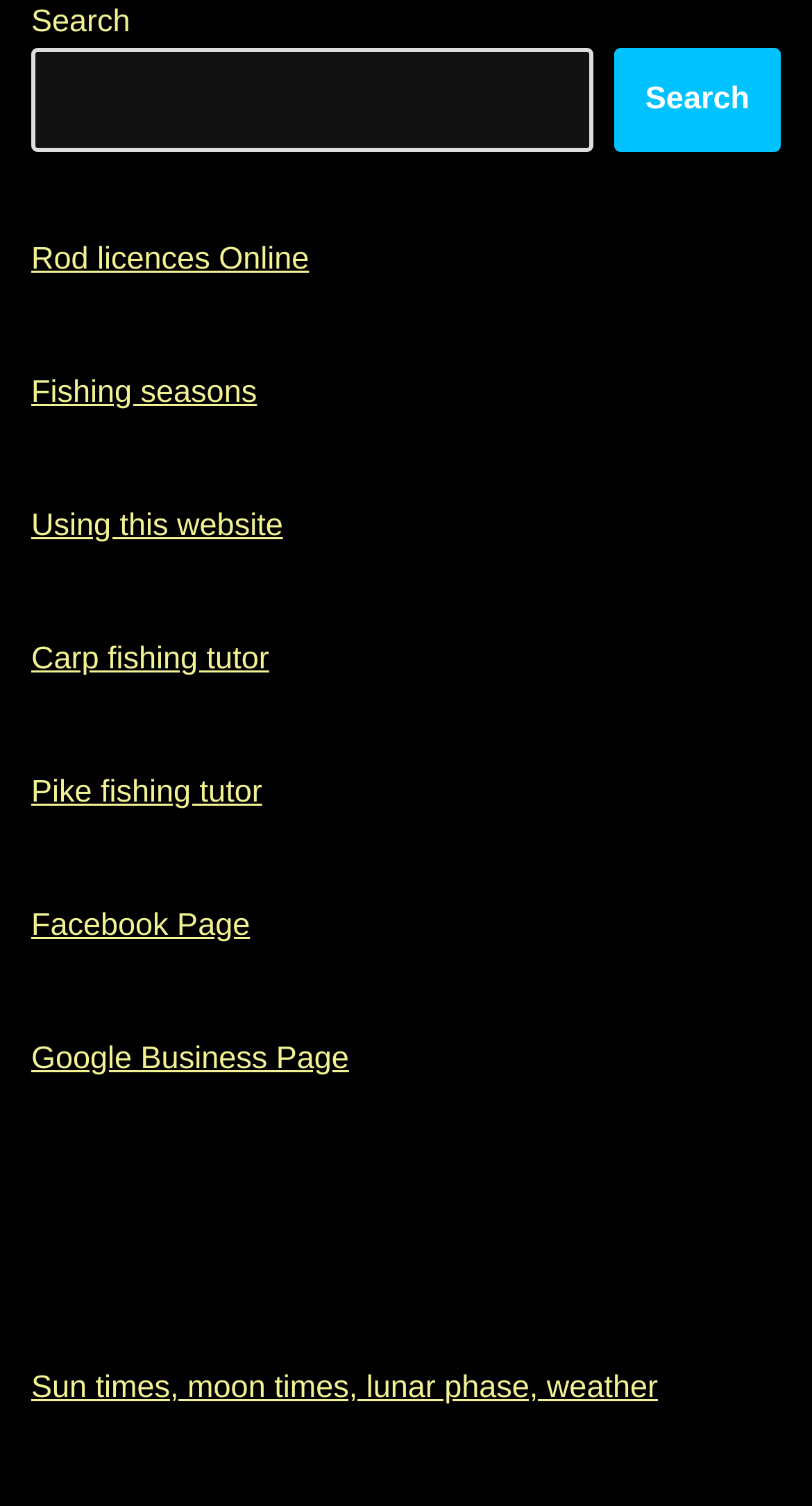Answer the following in one word or a short phrase: 
What can be searched on this website?

Unknown